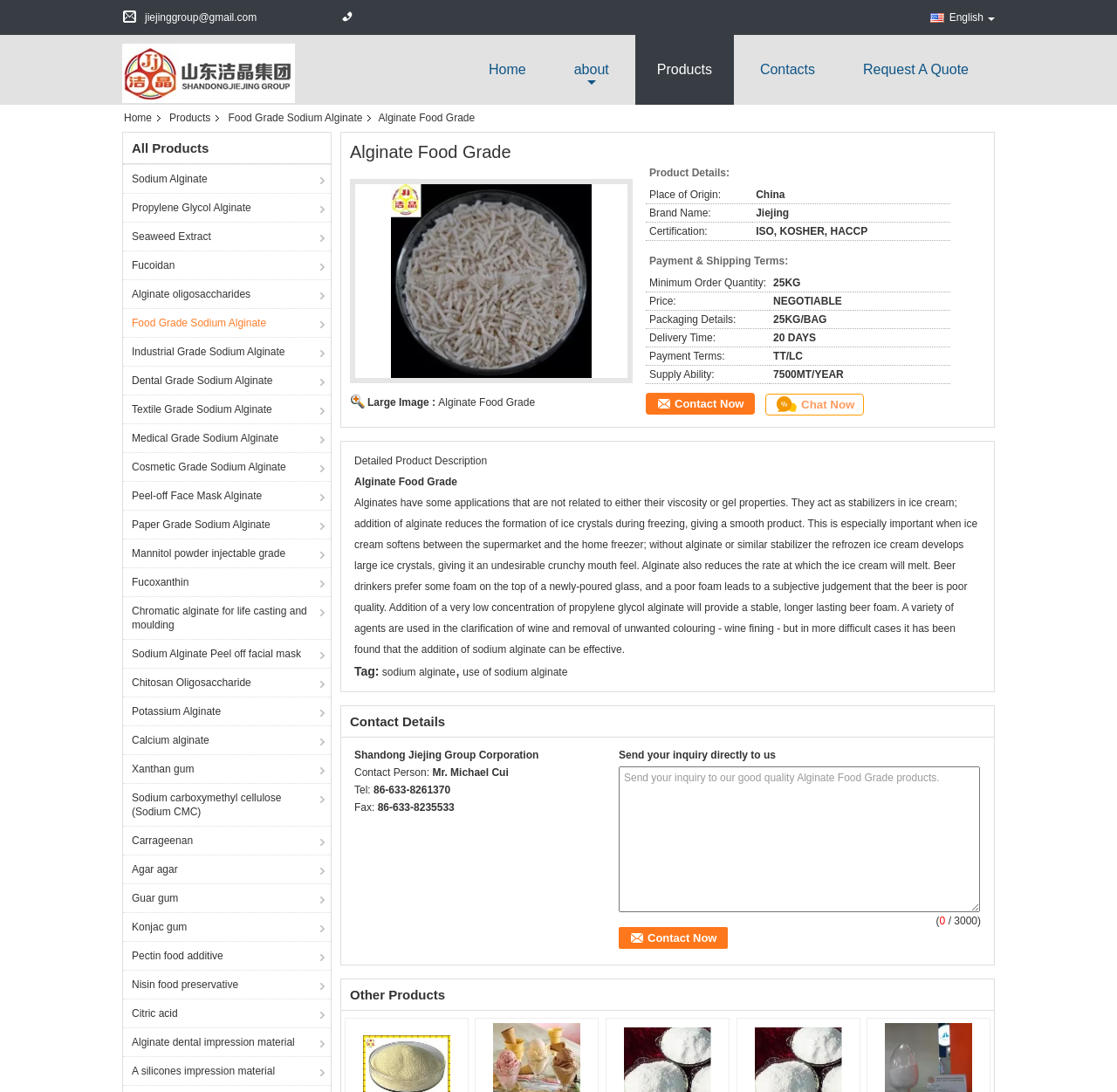By analyzing the image, answer the following question with a detailed response: What language is the webpage currently in?

I found the language by looking at the top-right corner of the webpage, where there is a link 'English'. This suggests that the webpage is currently in English.